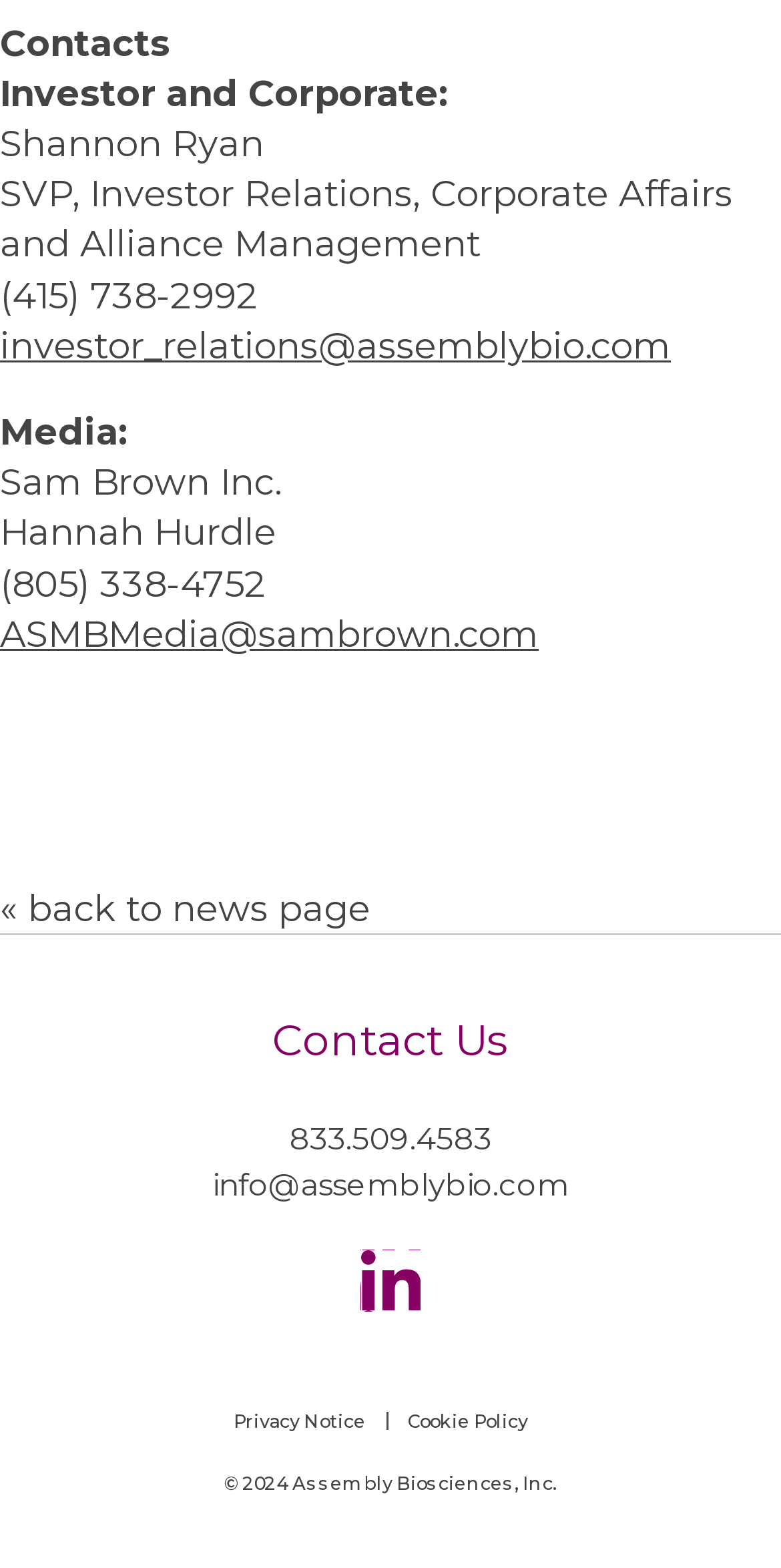Refer to the element description « back to news page and identify the corresponding bounding box in the screenshot. Format the coordinates as (top-left x, top-left y, bottom-right x, bottom-right y) with values in the range of 0 to 1.

[0.0, 0.565, 0.474, 0.593]